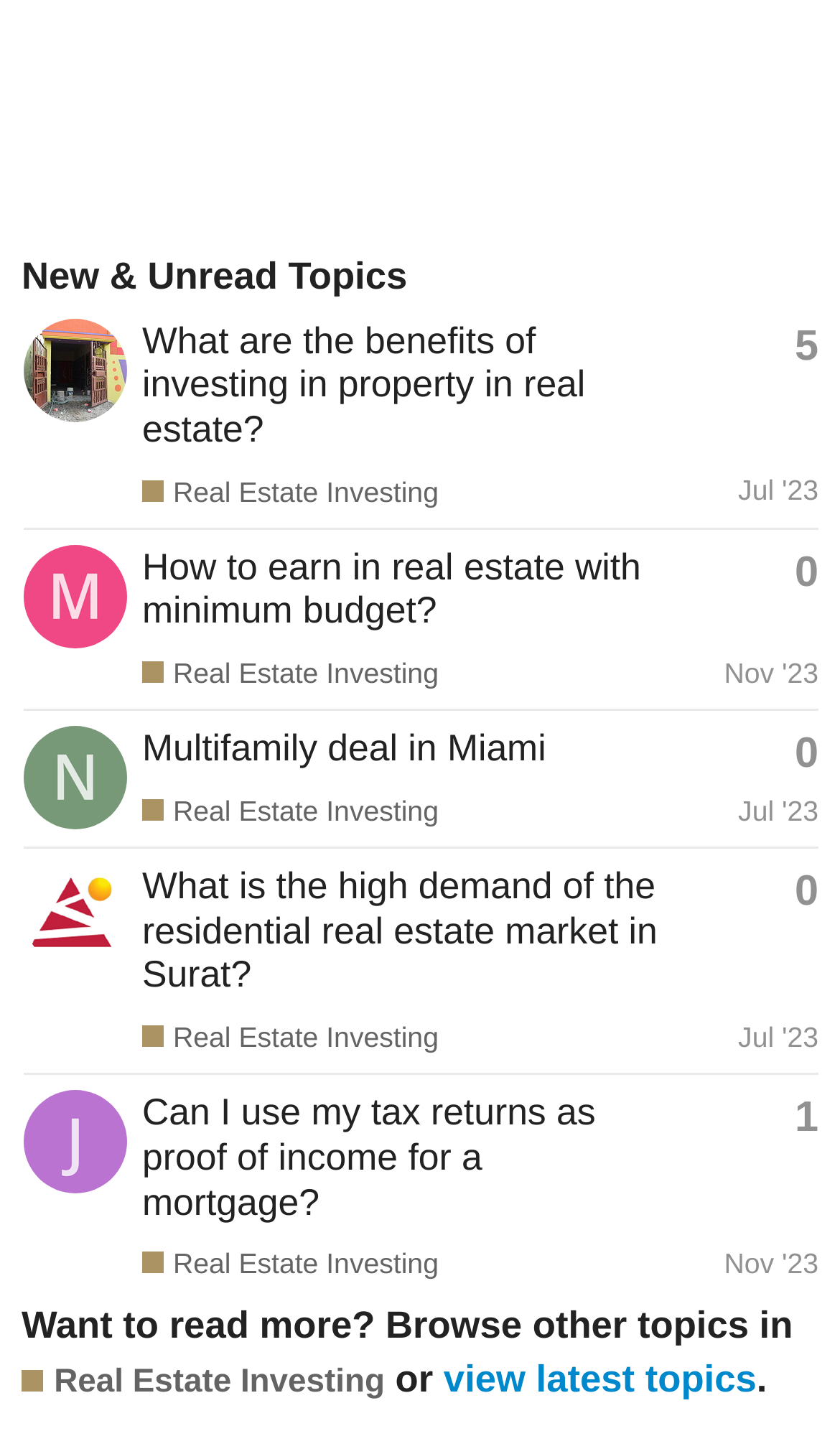Identify the bounding box coordinates of the part that should be clicked to carry out this instruction: "View latest topics".

[0.528, 0.933, 0.901, 0.963]